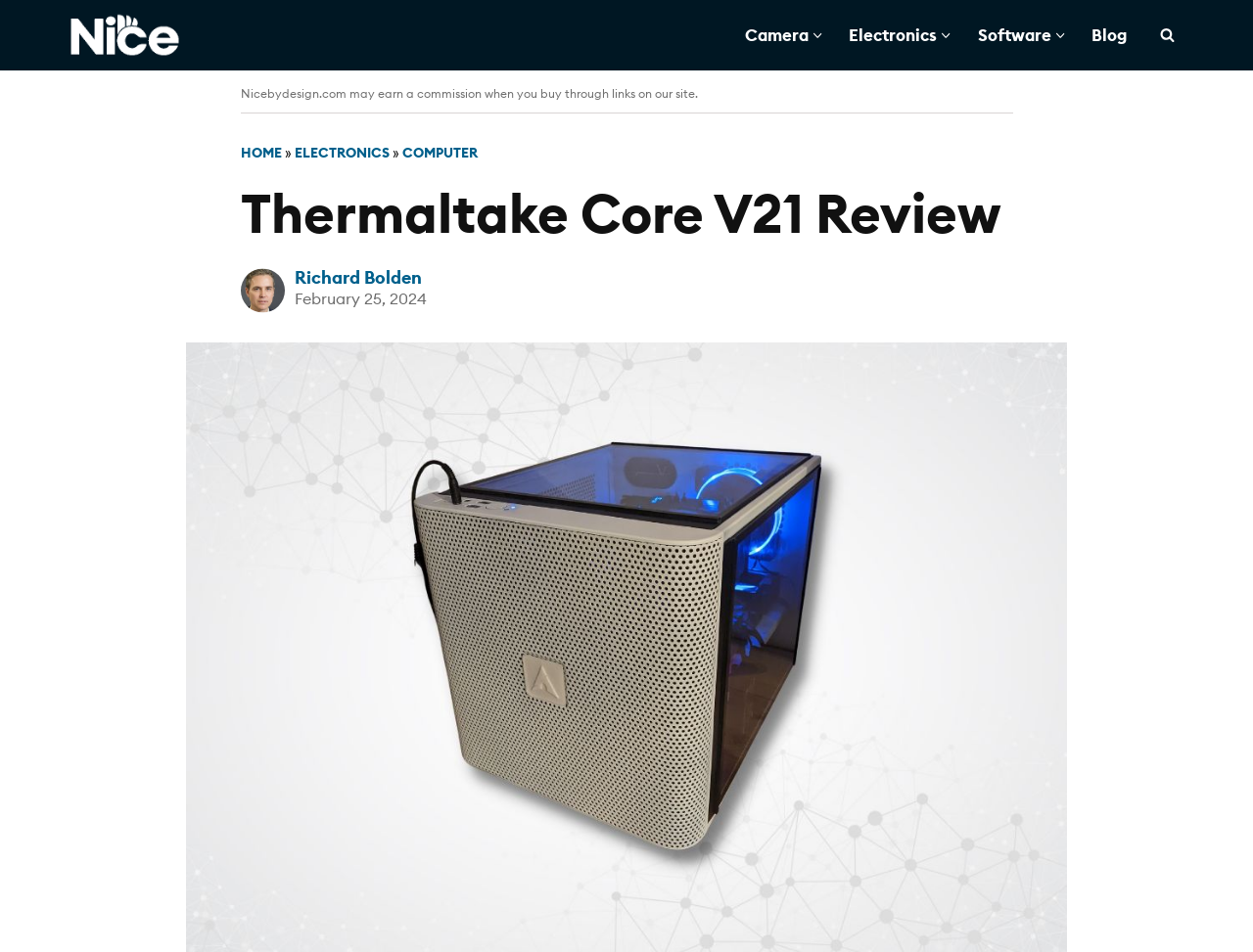Extract the top-level heading from the webpage and provide its text.

Thermaltake Core V21 Review